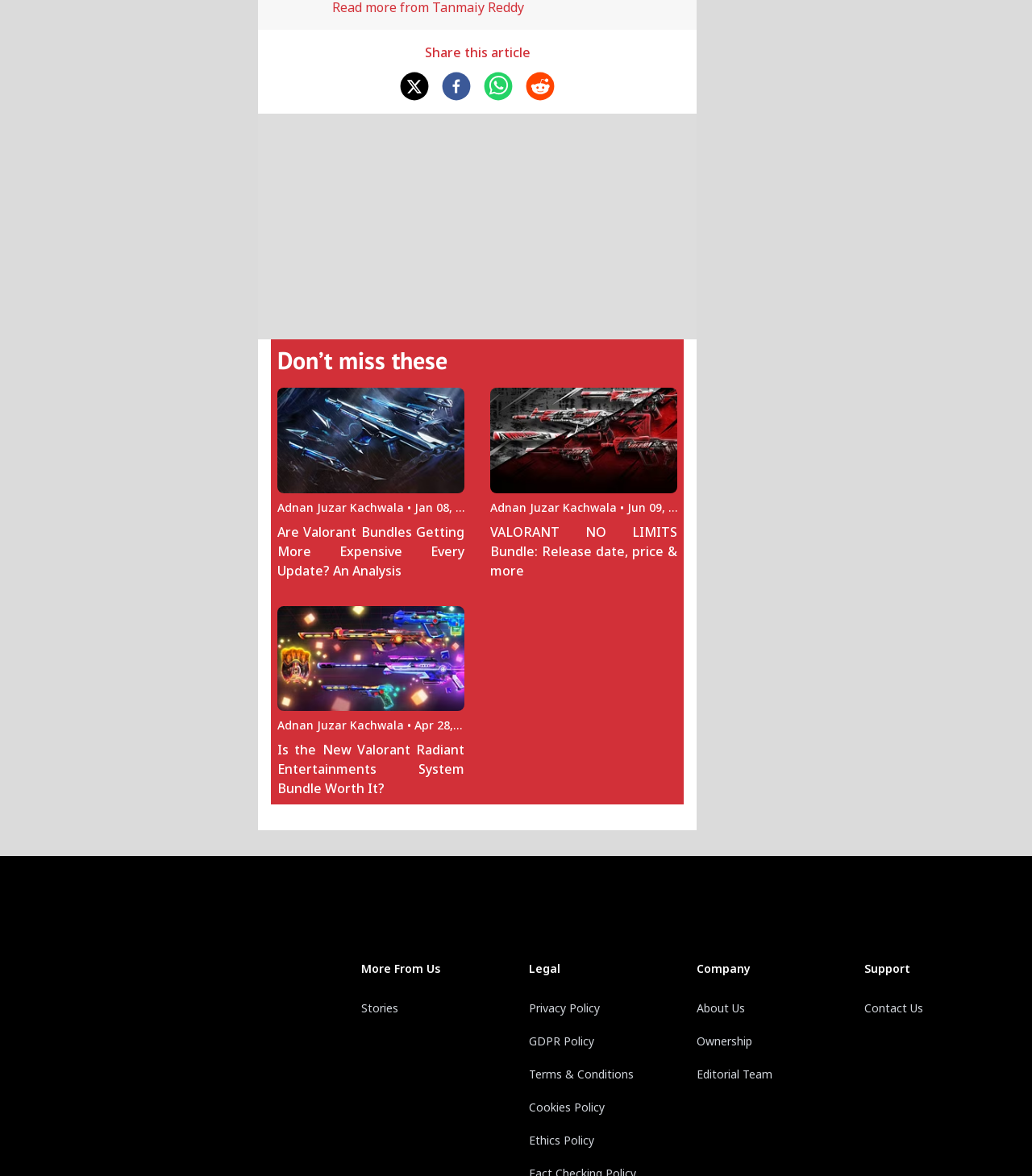Give the bounding box coordinates for this UI element: "Cookies Policy". The coordinates should be four float numbers between 0 and 1, arranged as [left, top, right, bottom].

[0.512, 0.935, 0.586, 0.948]